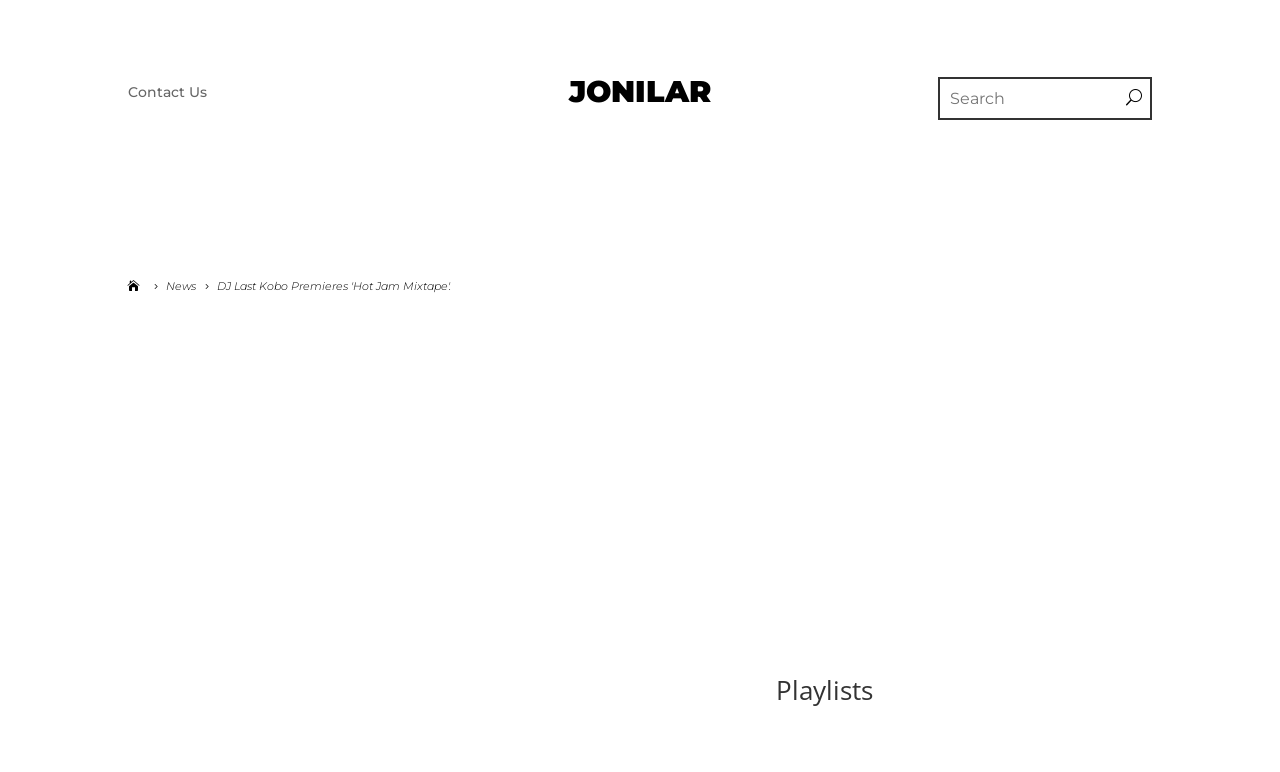Please determine the bounding box coordinates for the UI element described as: "News".

[0.13, 0.354, 0.153, 0.388]